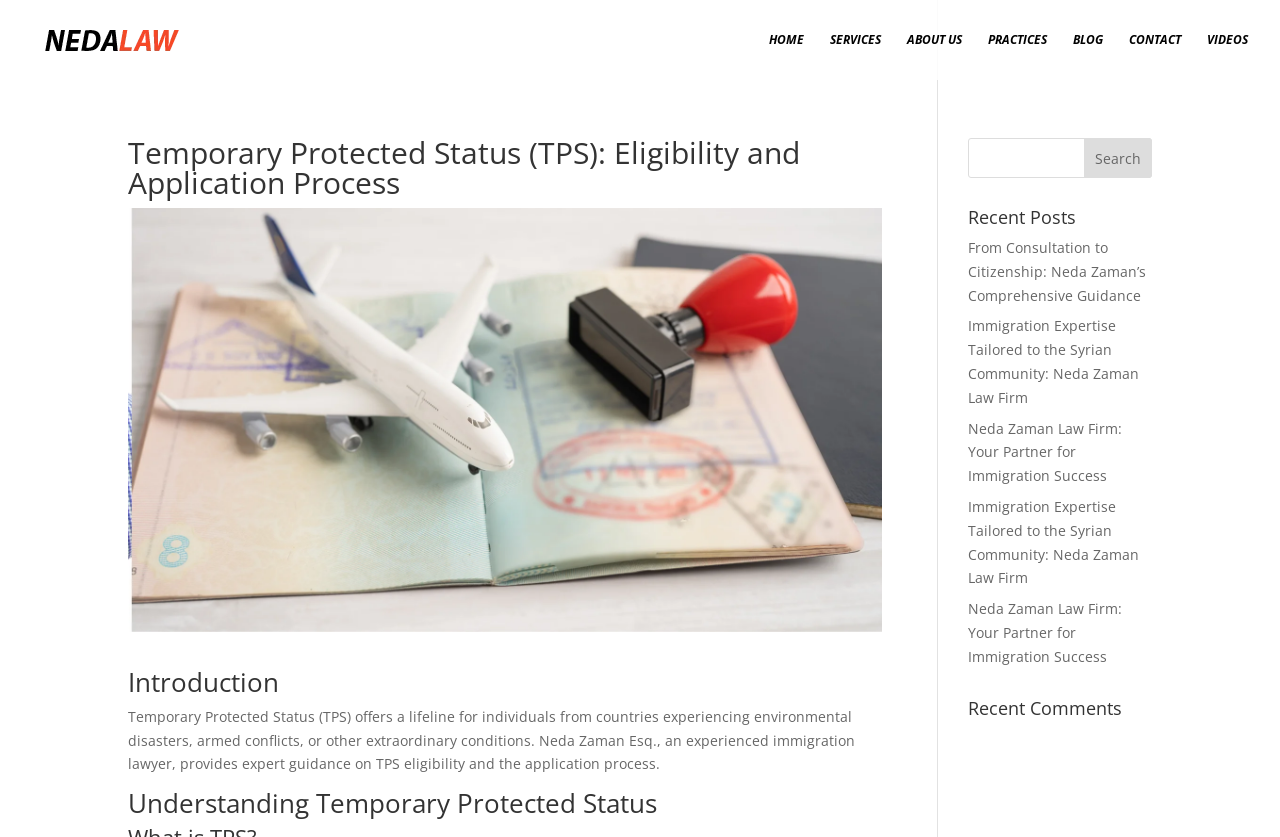Please identify the bounding box coordinates of the clickable region that I should interact with to perform the following instruction: "Search for a topic". The coordinates should be expressed as four float numbers between 0 and 1, i.e., [left, top, right, bottom].

[0.756, 0.165, 0.9, 0.213]